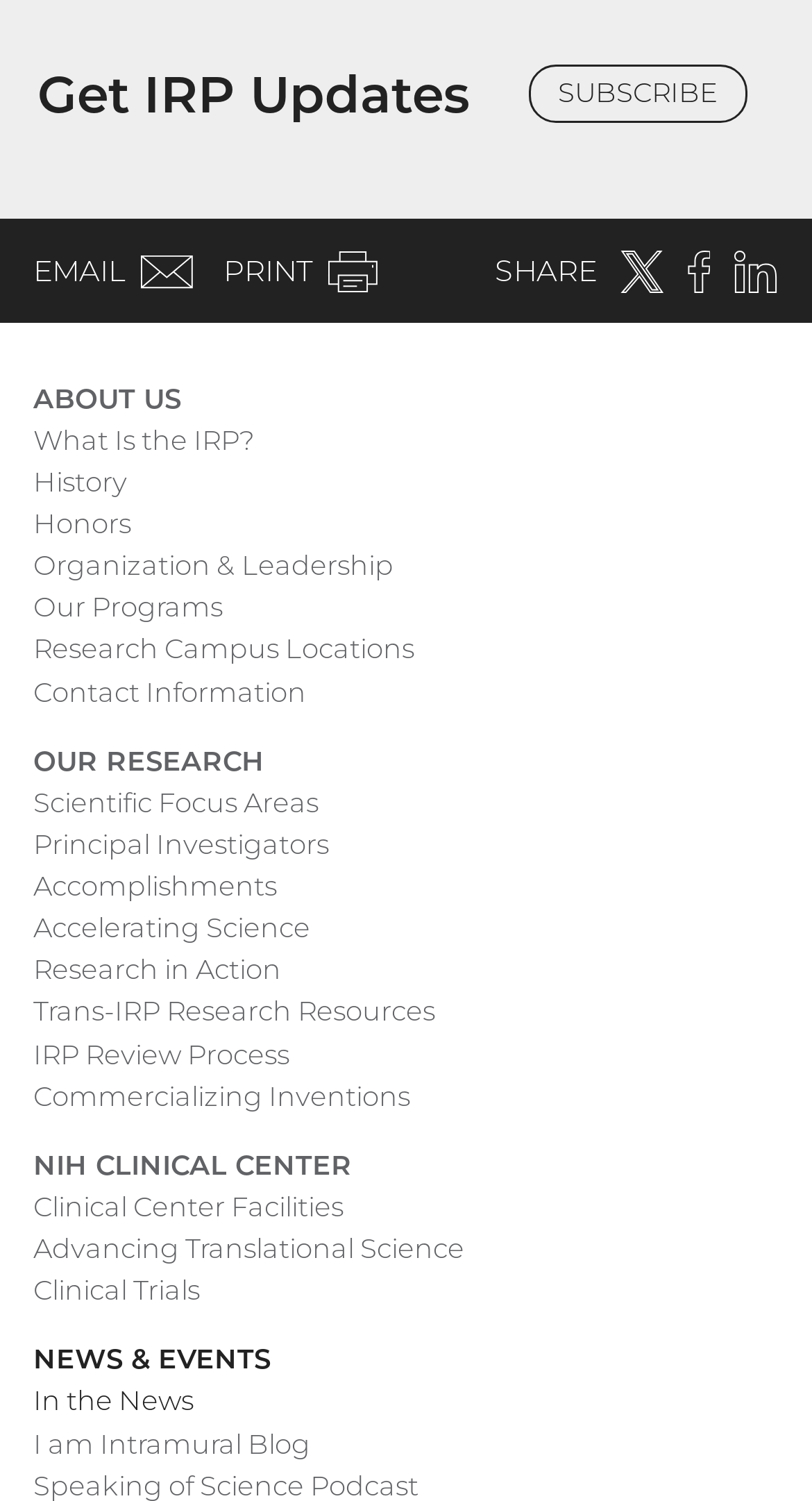Please specify the bounding box coordinates for the clickable region that will help you carry out the instruction: "Learn about the IRP review process".

[0.041, 0.688, 0.356, 0.715]